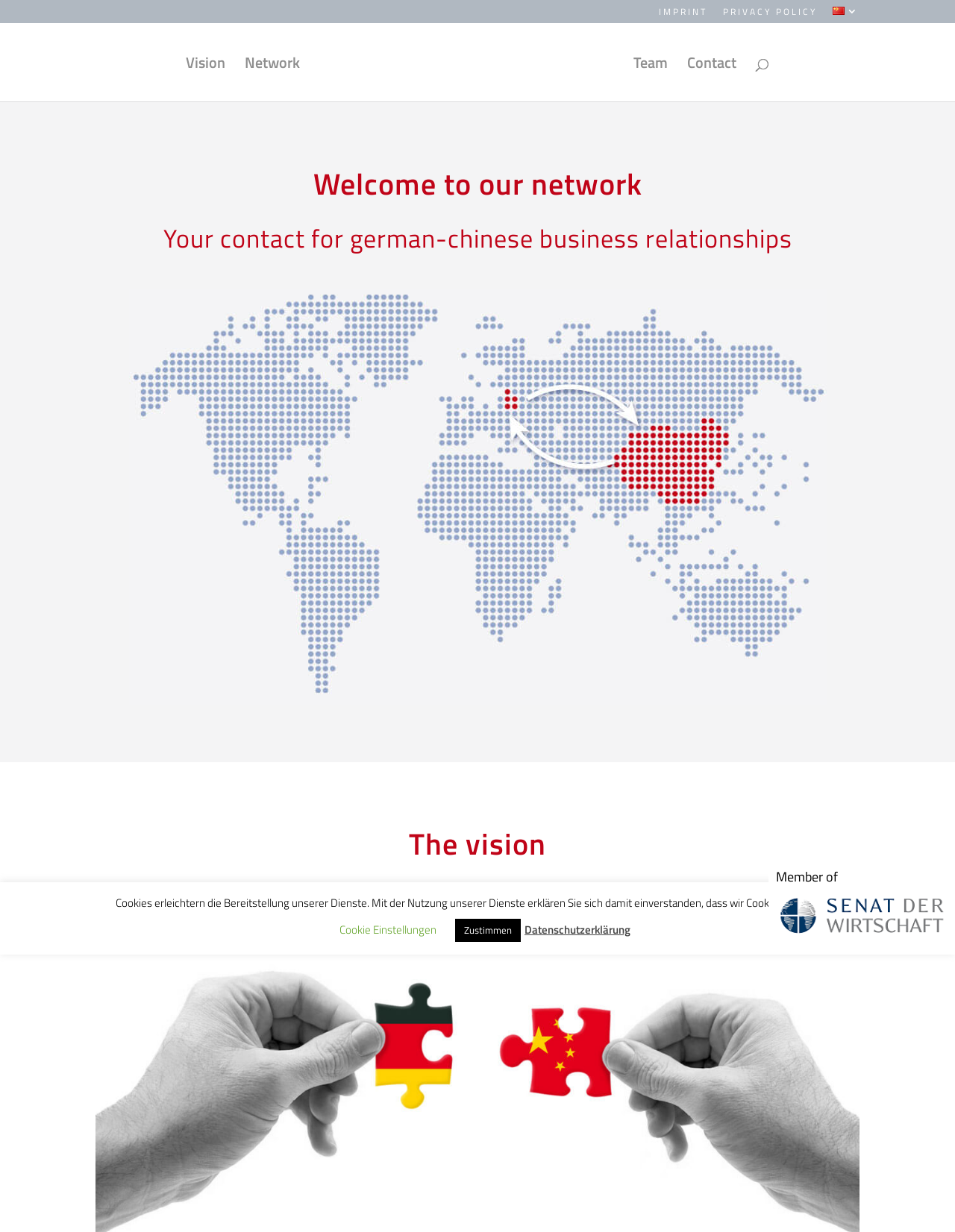Use the information in the screenshot to answer the question comprehensively: What languages are supported?

I found the supported languages by looking at the link with the text '中文 (中国)' which has a bounding box of [0.872, 0.005, 0.9, 0.019] and an associated image with the same name. This suggests that the website supports Chinese. Additionally, the website's content is in German, which suggests that German is also supported.